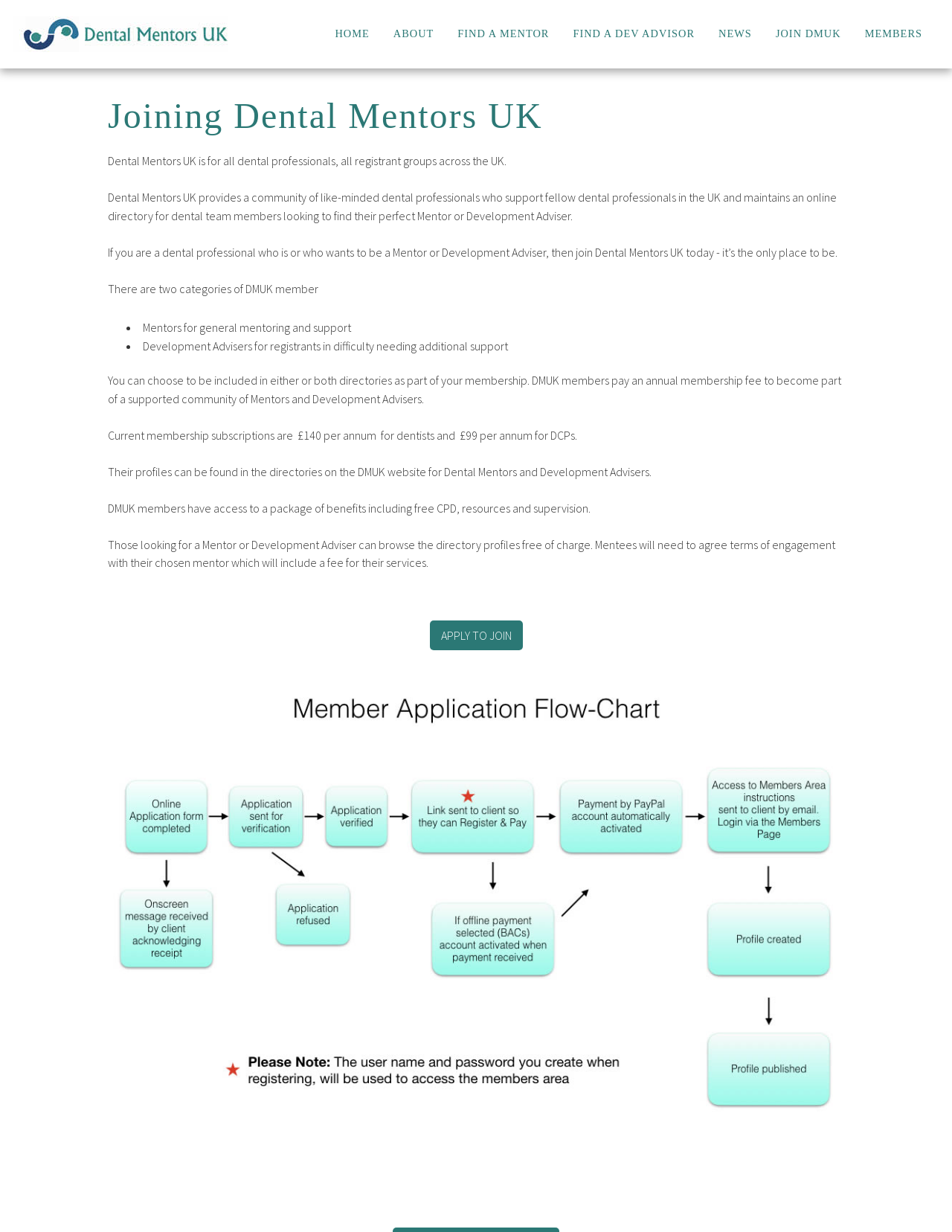Based on the element description: "Members", identify the UI element and provide its bounding box coordinates. Use four float numbers between 0 and 1, [left, top, right, bottom].

[0.908, 0.021, 0.969, 0.037]